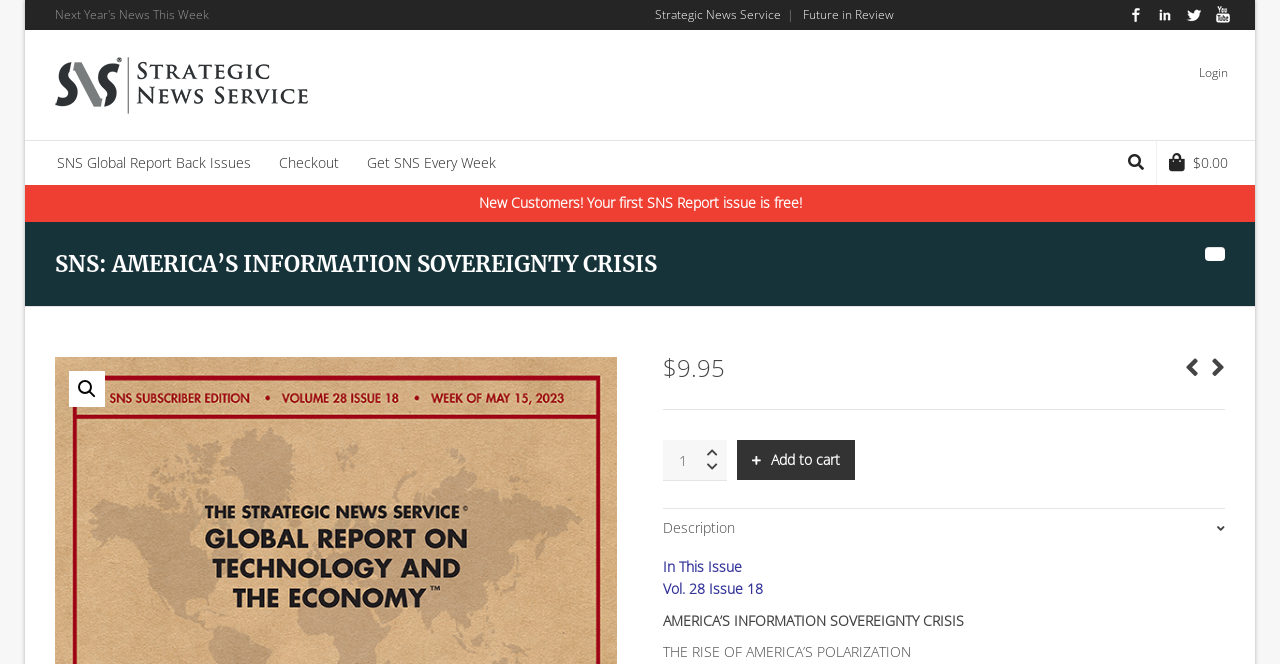Can you find the bounding box coordinates of the area I should click to execute the following instruction: "Read the latest news"?

None